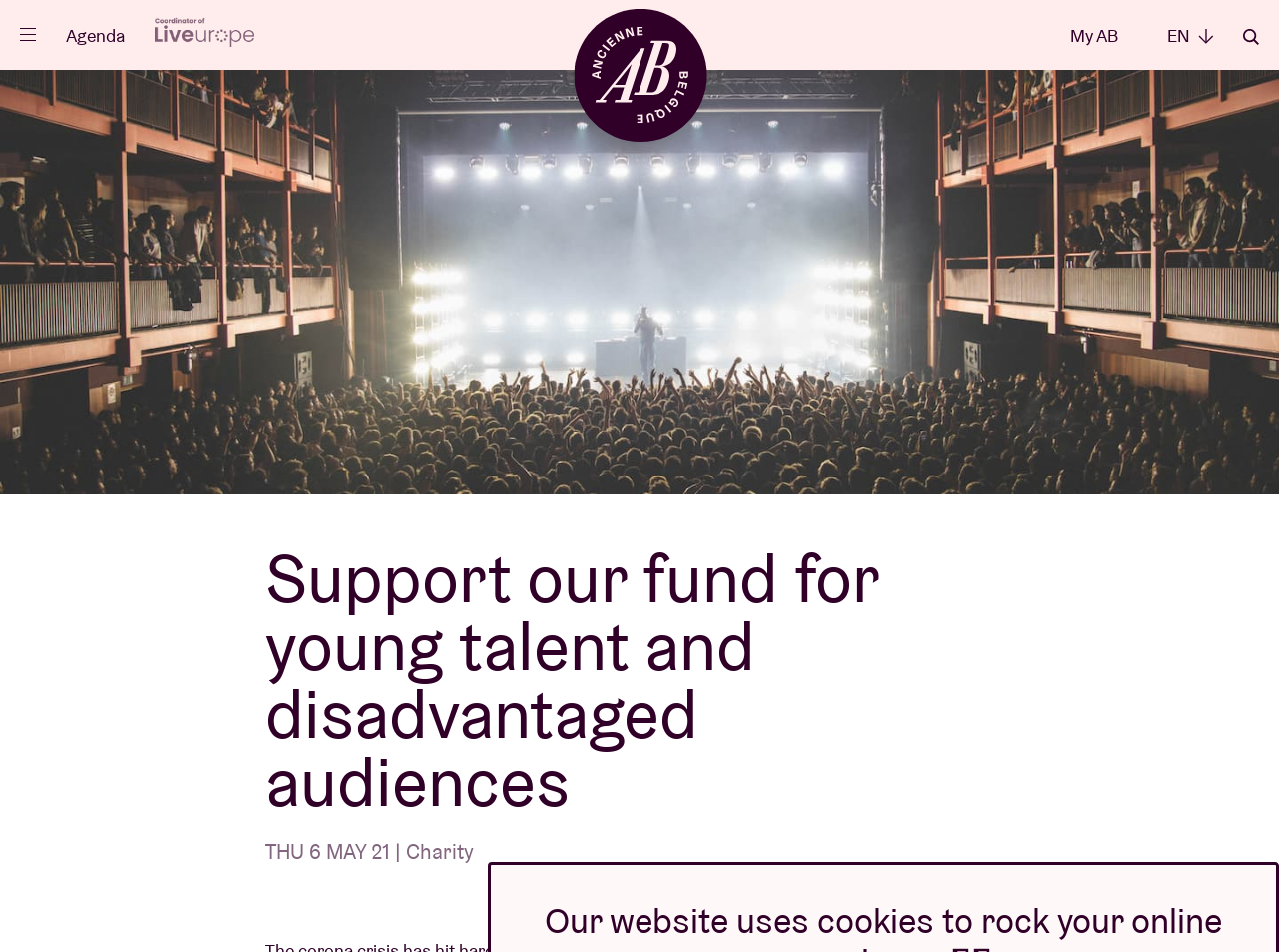Locate the bounding box coordinates of the item that should be clicked to fulfill the instruction: "Watch ABtv".

[0.428, 0.176, 0.499, 0.219]